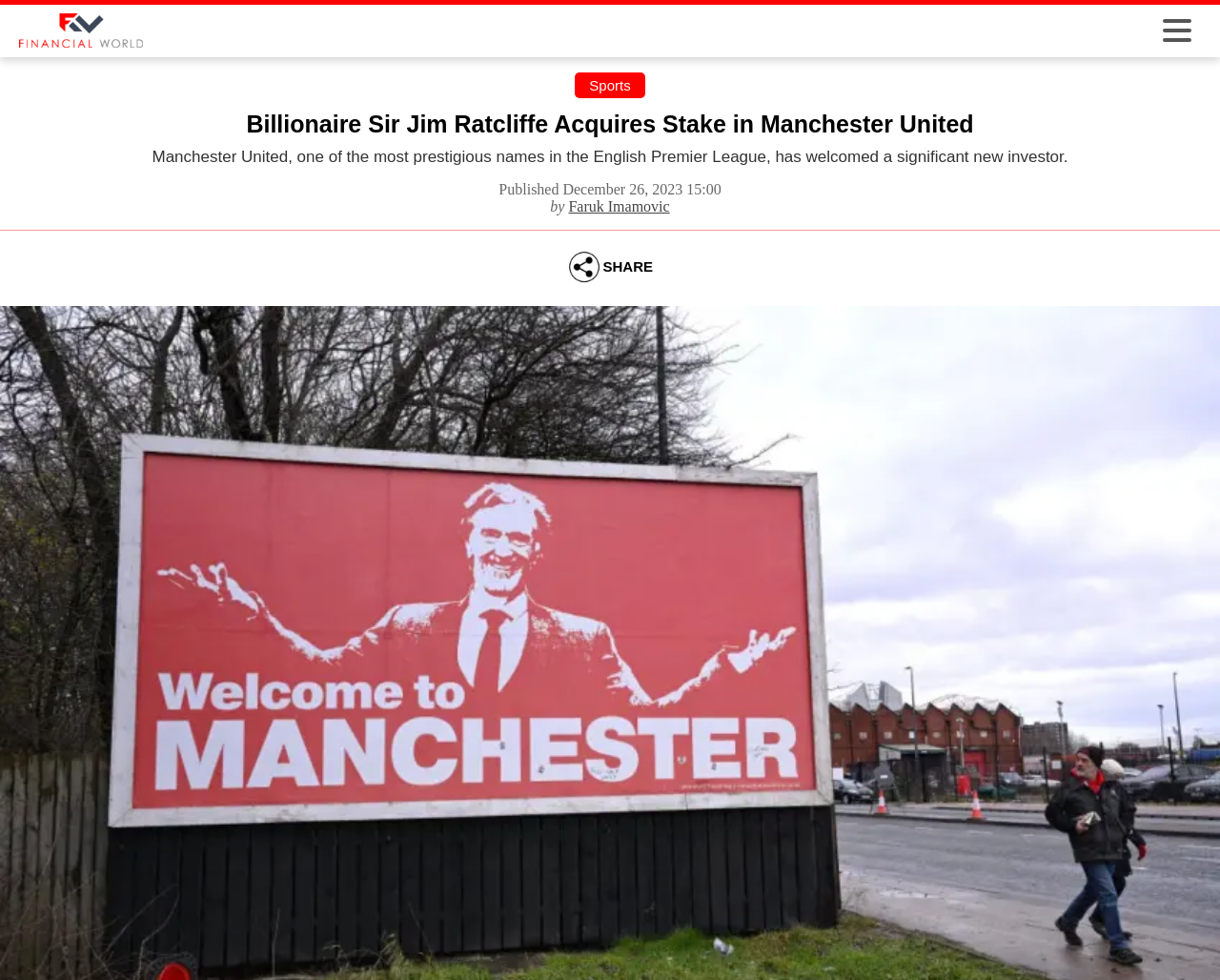Provide the bounding box coordinates of the UI element that matches the description: "Sports".

[0.483, 0.079, 0.517, 0.095]